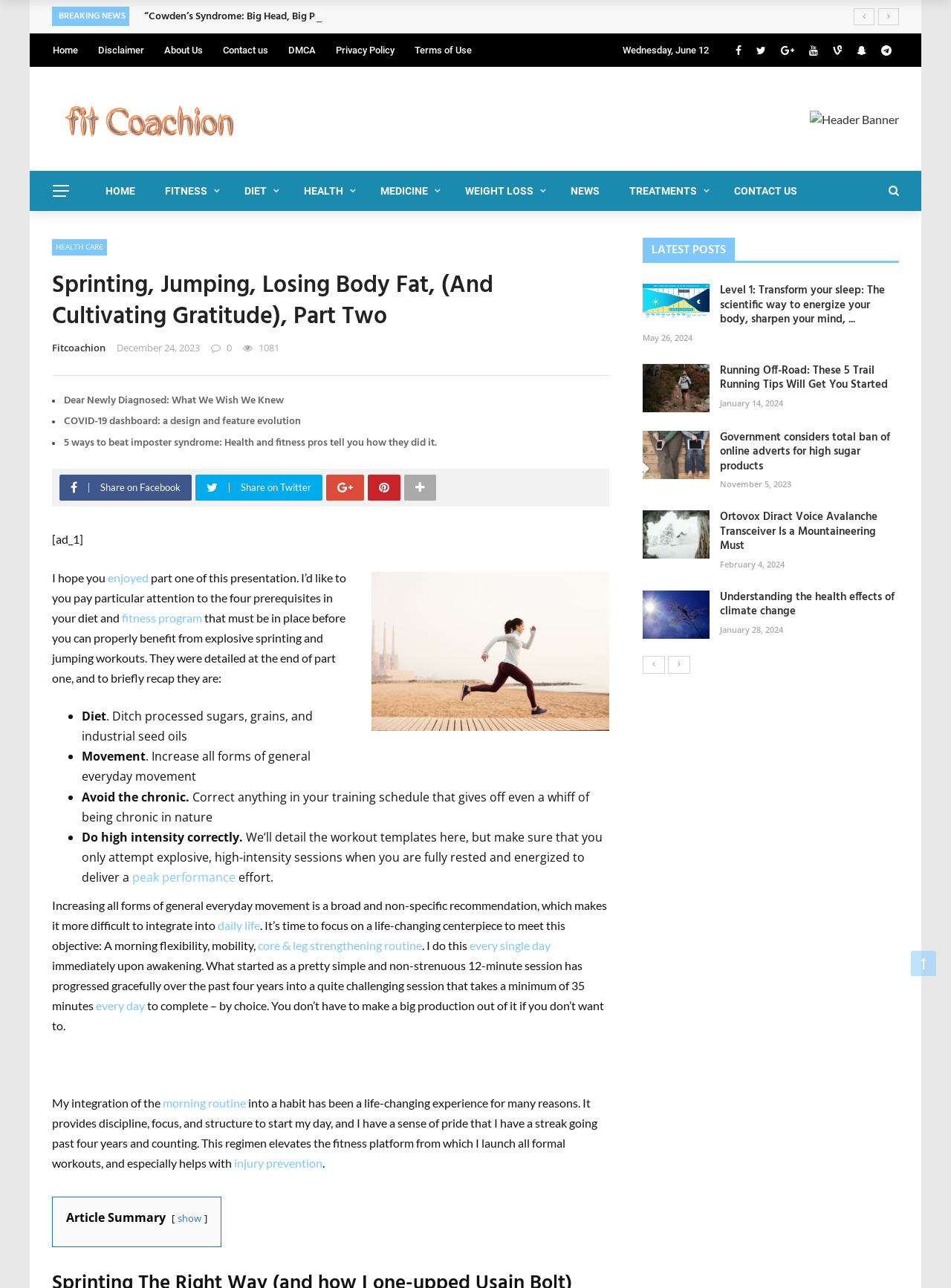Specify the bounding box coordinates of the area to click in order to execute this command: 'Click on the 'Home' link'. The coordinates should consist of four float numbers ranging from 0 to 1, and should be formatted as [left, top, right, bottom].

[0.055, 0.035, 0.082, 0.043]